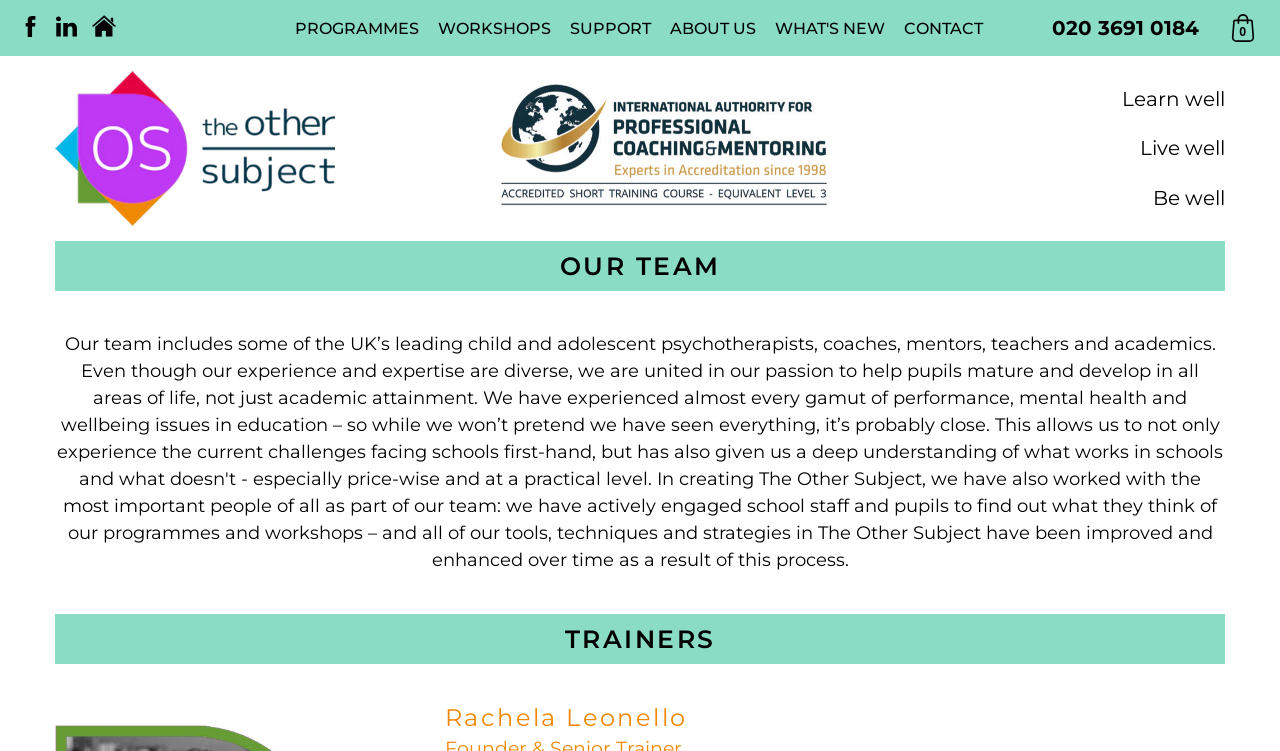What is the text above the 'OUR TEAM' heading?
Based on the image, provide a one-word or brief-phrase response.

Learn well, Live well, Be well